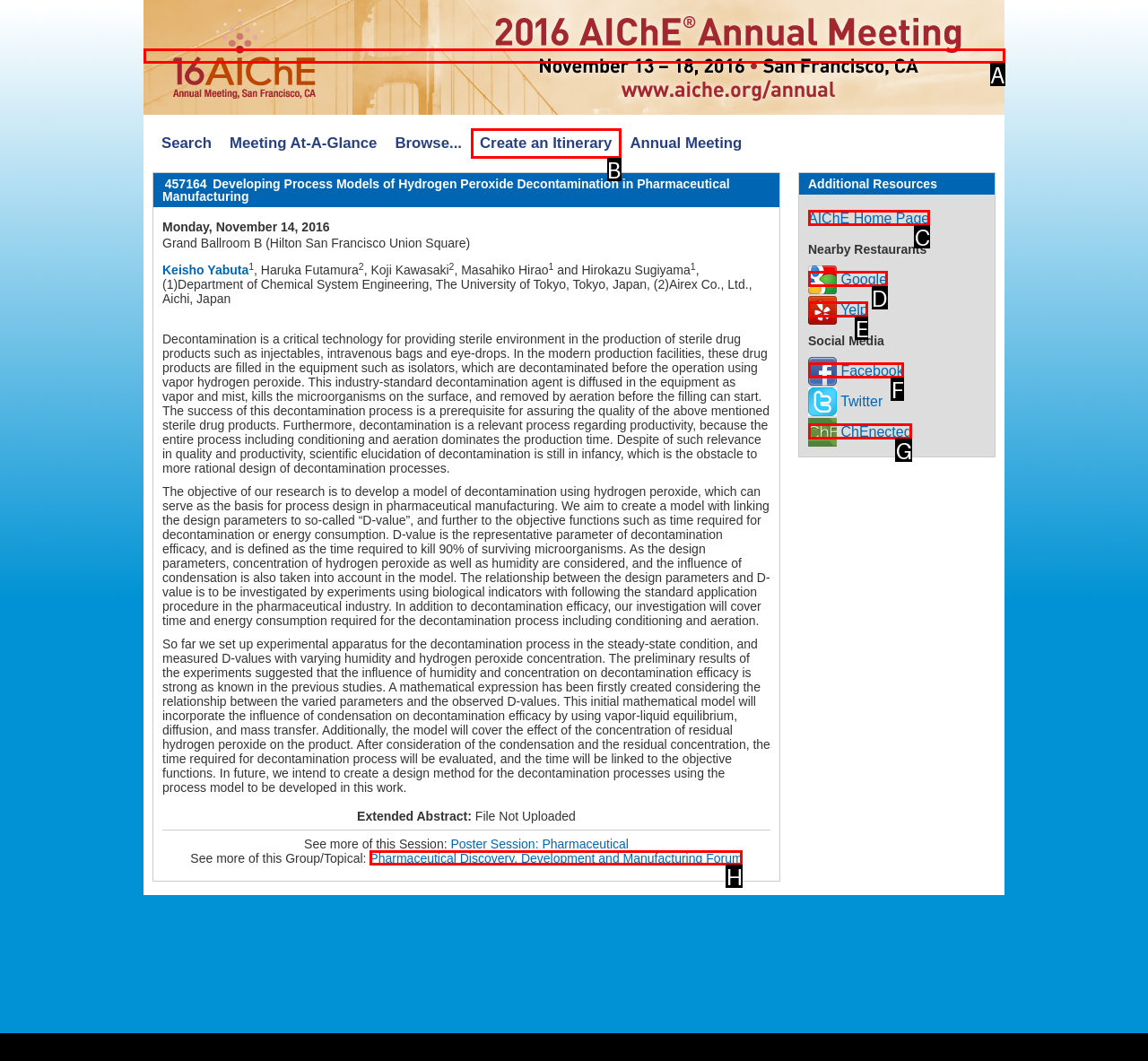For the task: Visit the AIChE Home Page, specify the letter of the option that should be clicked. Answer with the letter only.

C